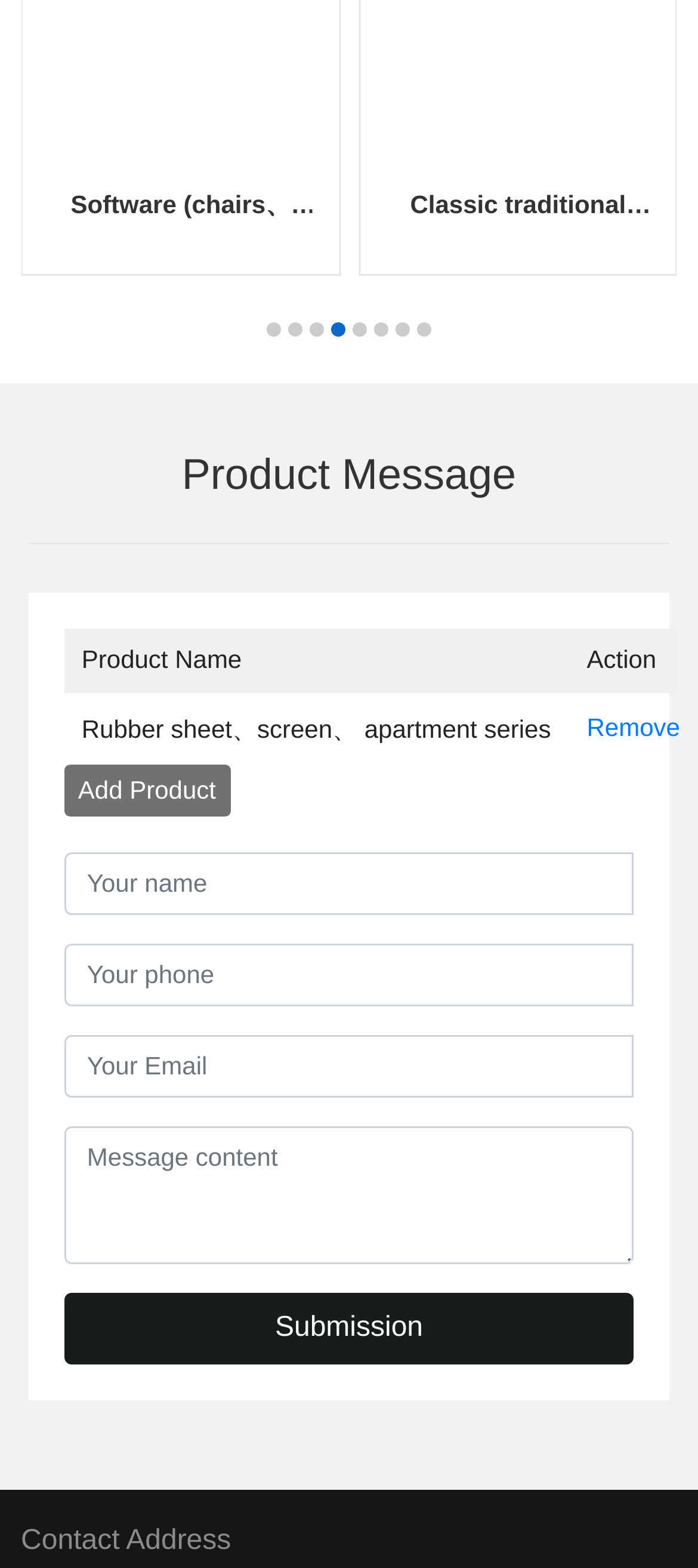What is the purpose of the textboxes 'Your name', 'Your phone', and 'Your Email'?
Using the information presented in the image, please offer a detailed response to the question.

These textboxes are likely used to collect the user's contact information, such as their name, phone number, and email address, possibly for submission or registration purposes.